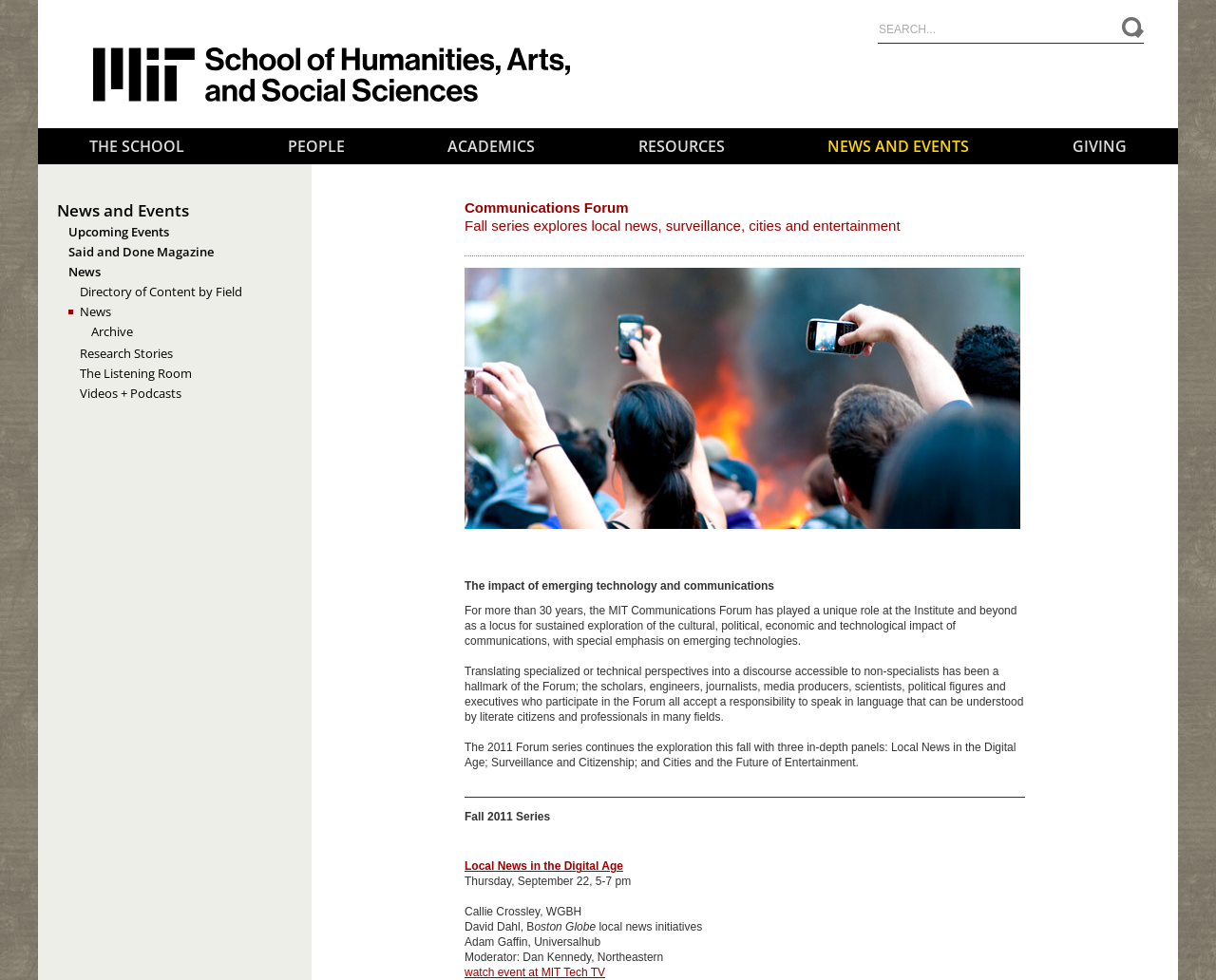Detail the webpage's structure and highlights in your description.

The webpage is about the MIT School of Humanities, Arts, and Social Sciences (SHASS) and its Communications Forum. At the top right corner, there is a search bar with a "Search" button next to it. Below the search bar, there is a link to the MIT School of Humanities, Arts, and Social Sciences, accompanied by an image of the school's logo.

On the top navigation menu, there are links to different sections of the website, including "THE SCHOOL", "PEOPLE", "ACADEMICS", "RESOURCES", "NEWS AND EVENTS", and "GIVING". Below this menu, there is a section-wide navigation menu with links to "News and Events", "Upcoming Events", "Said and Done Magazine", "News", "Directory of Content by Field", "Research Stories", "The Listening Room", "Videos + Podcasts", and "Archive".

The main content of the webpage is about the Communications Forum, which is a series of events that explore the impact of emerging technology and communications. The forum has been running for over 30 years and aims to translate specialized or technical perspectives into a discourse accessible to non-specialists. The 2011 forum series consists of three in-depth panels: "Local News in the Digital Age", "Surveillance and Citizenship", and "Cities and the Future of Entertainment".

Below the introduction to the Communications Forum, there is a section that lists the details of the "Local News in the Digital Age" event, including the date, time, and speakers. There is also a link to watch the event at MIT Tech TV.